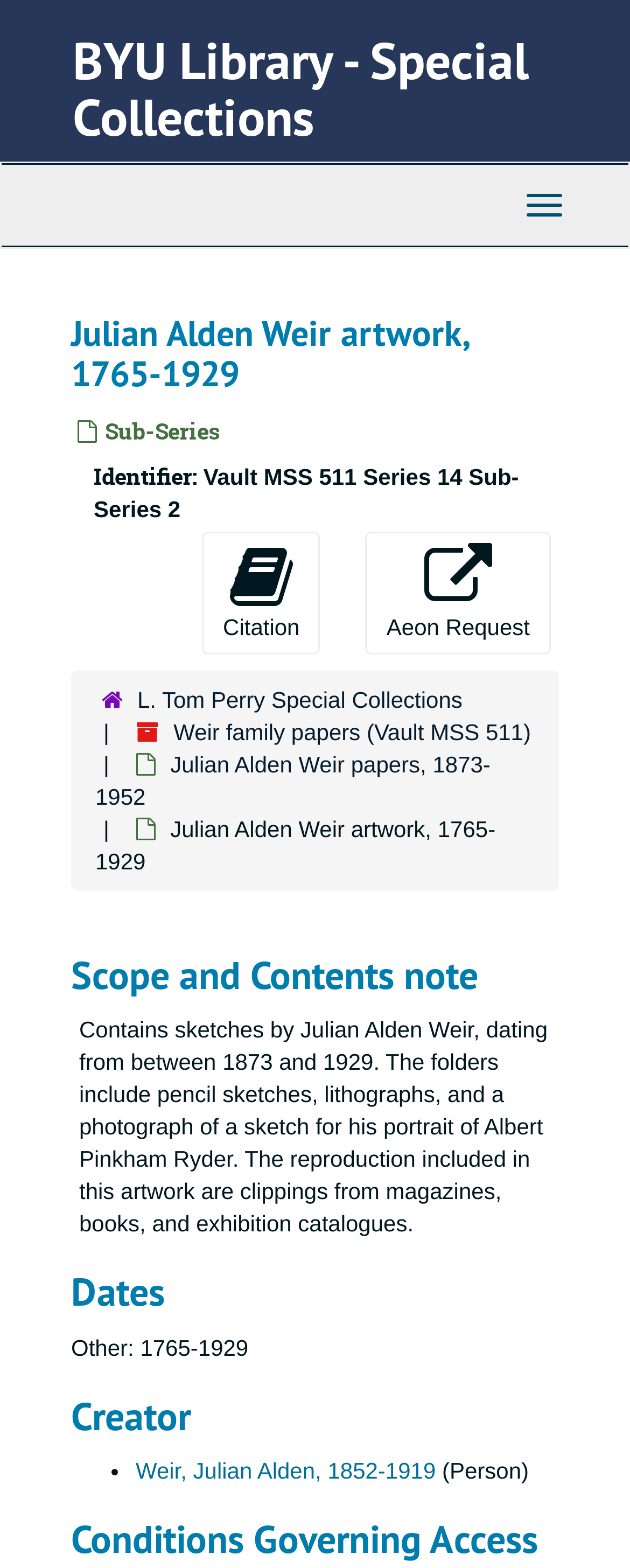Find the UI element described as: "Pro Media Mag" and predict its bounding box coordinates. Ensure the coordinates are four float numbers between 0 and 1, [left, top, right, bottom].

None